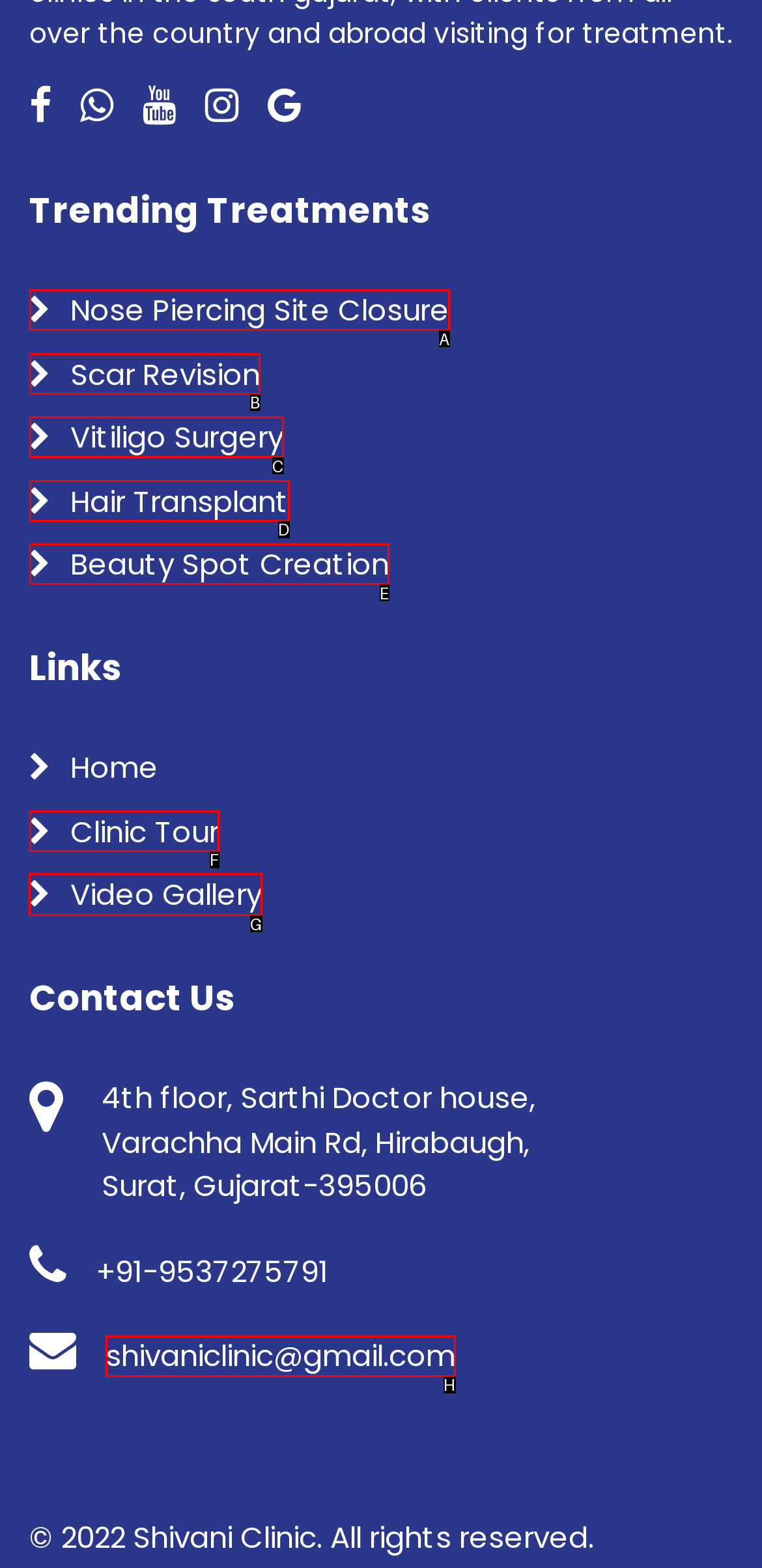Identify the letter of the UI element you need to select to accomplish the task: View the Video Gallery.
Respond with the option's letter from the given choices directly.

G